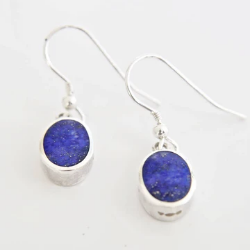Answer briefly with one word or phrase:
What type of occasions are the earrings suitable for?

Casual and formal